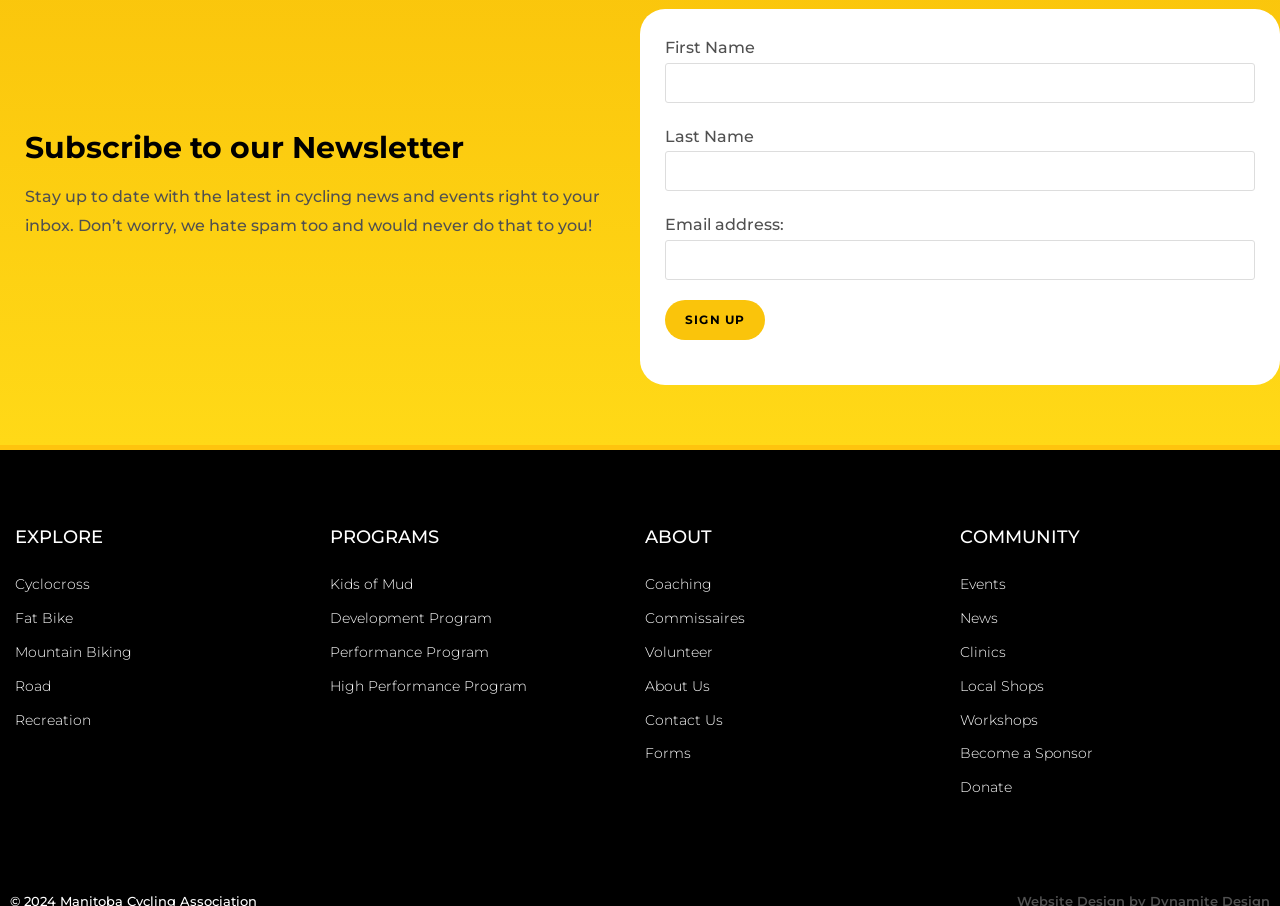Please find the bounding box coordinates for the clickable element needed to perform this instruction: "Enter first name".

[0.52, 0.069, 0.98, 0.113]